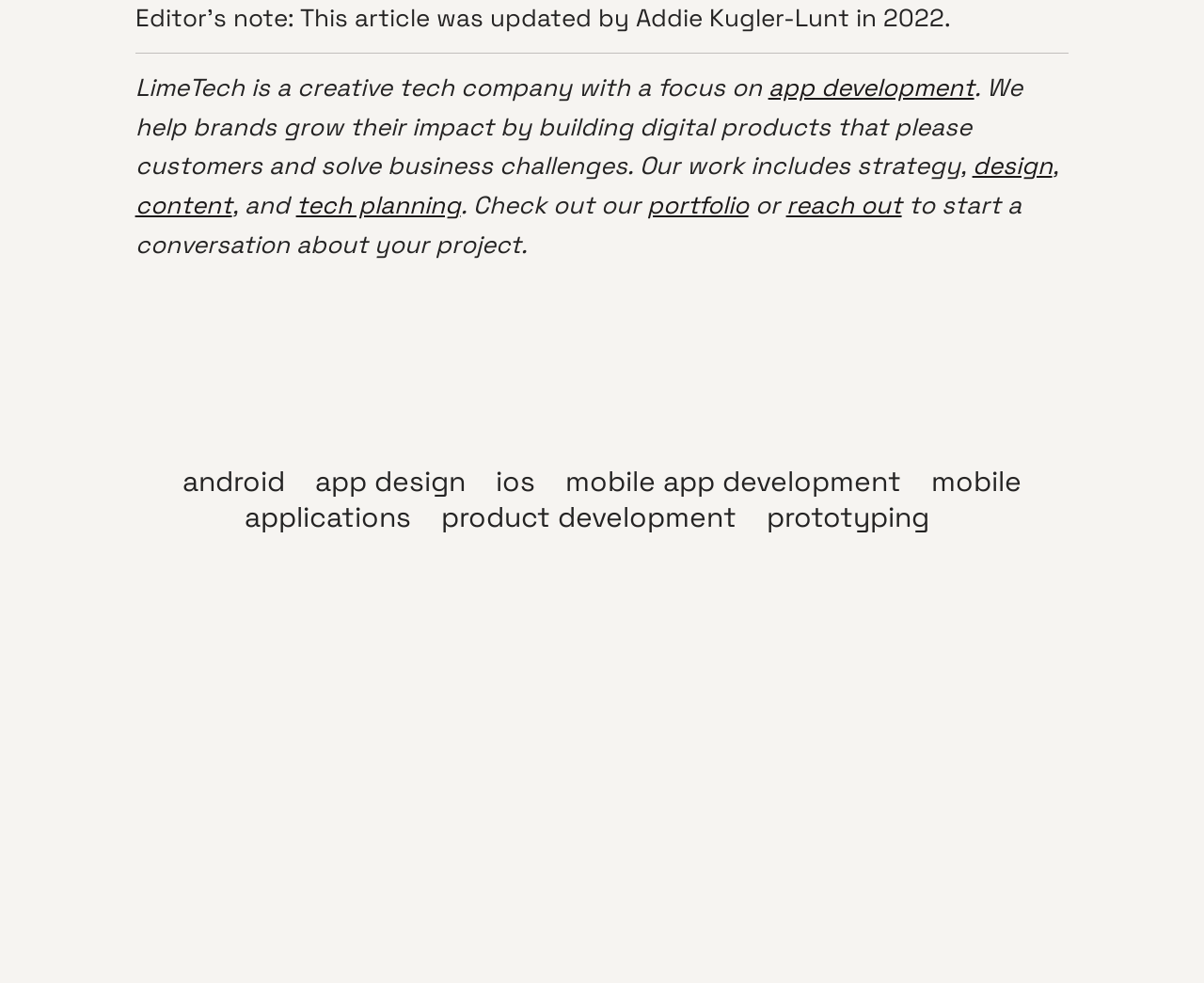Identify the bounding box coordinates of the clickable region to carry out the given instruction: "learn about app development".

[0.638, 0.073, 0.809, 0.106]